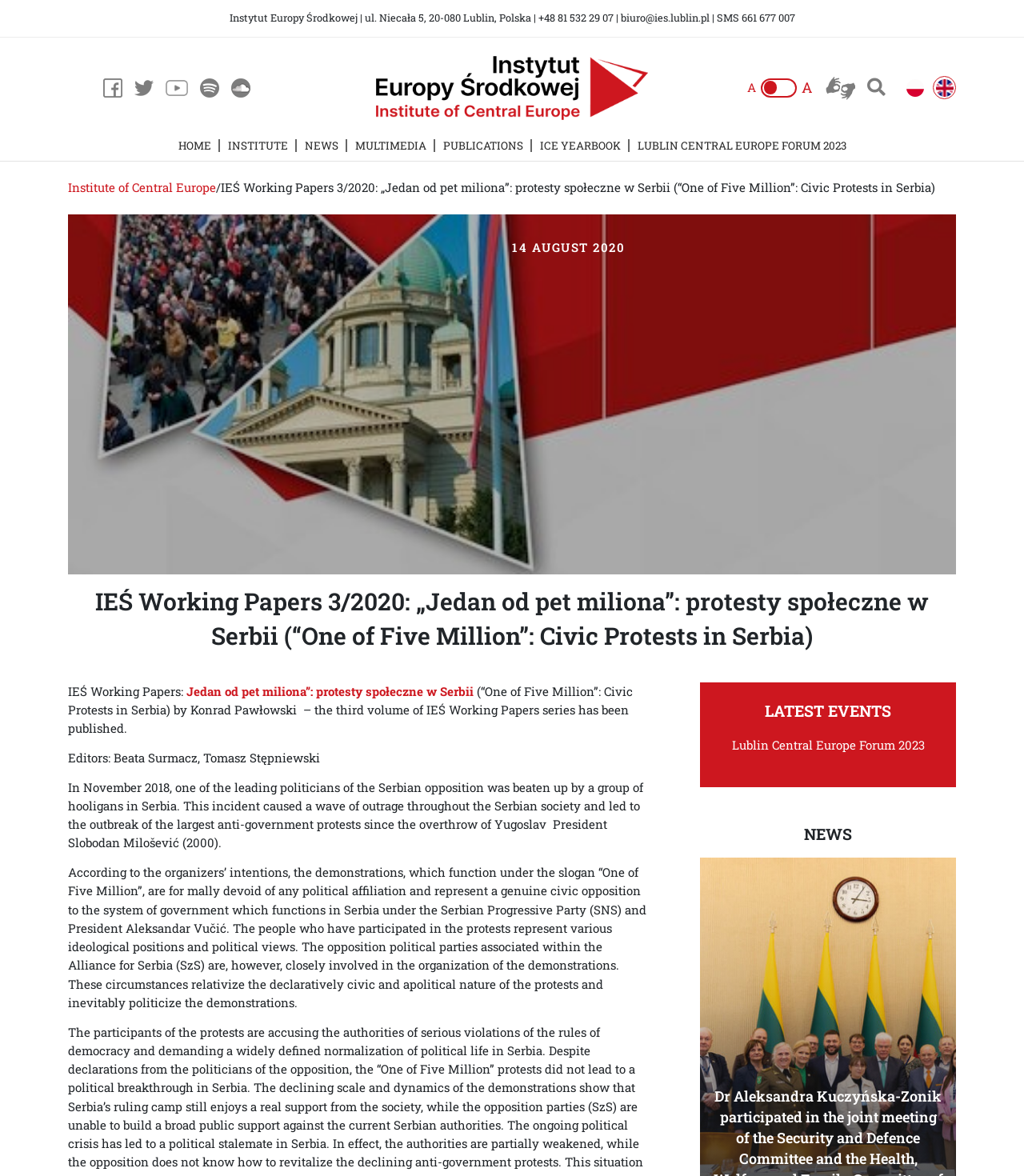Find the bounding box coordinates for the HTML element described in this sentence: "parent_node: A". Provide the coordinates as four float numbers between 0 and 1, in the format [left, top, right, bottom].

[0.806, 0.063, 0.835, 0.086]